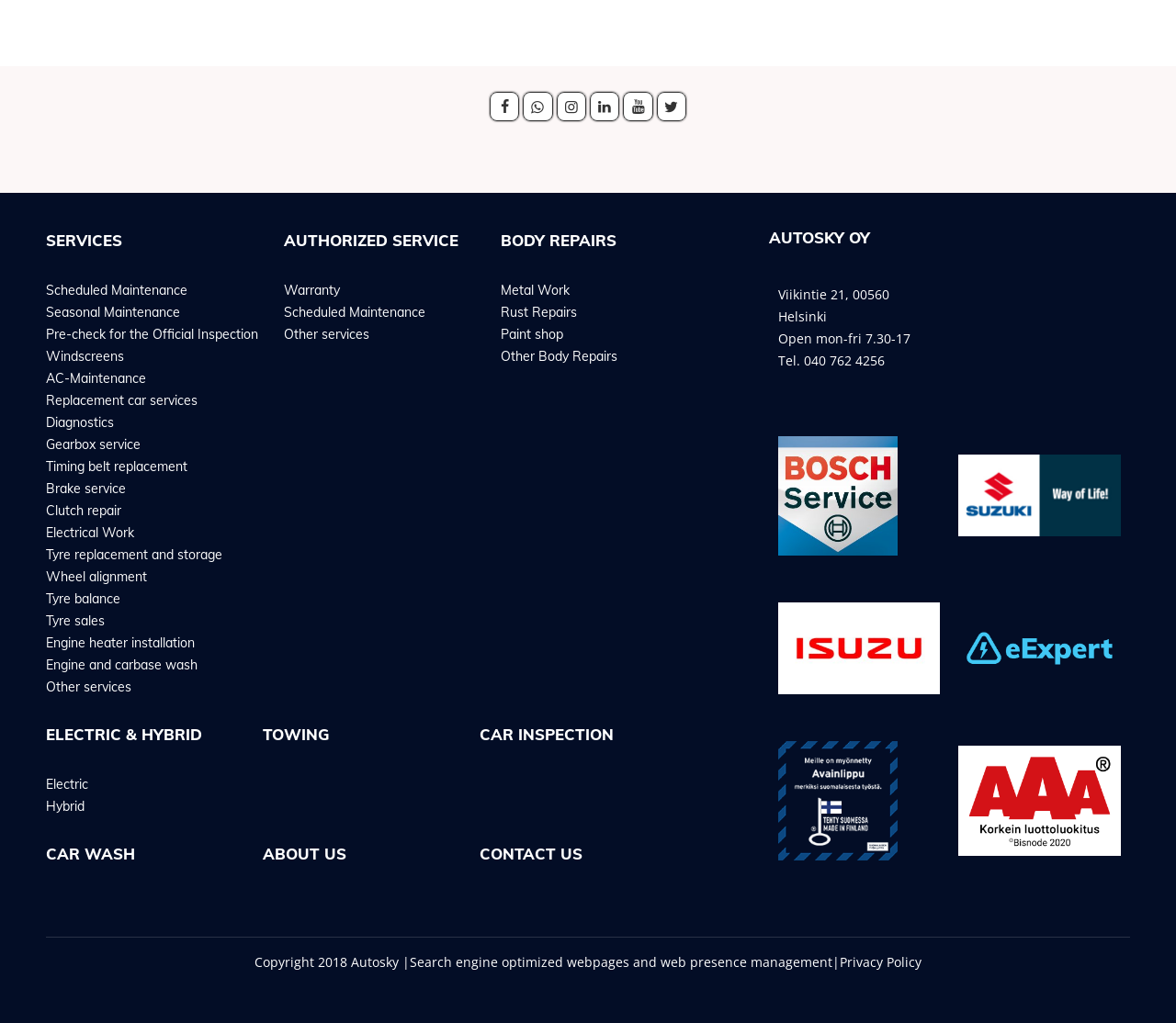Using the provided description Engine and carbase wash, find the bounding box coordinates for the UI element. Provide the coordinates in (top-left x, top-left y, bottom-right x, bottom-right y) format, ensuring all values are between 0 and 1.

[0.039, 0.639, 0.22, 0.661]